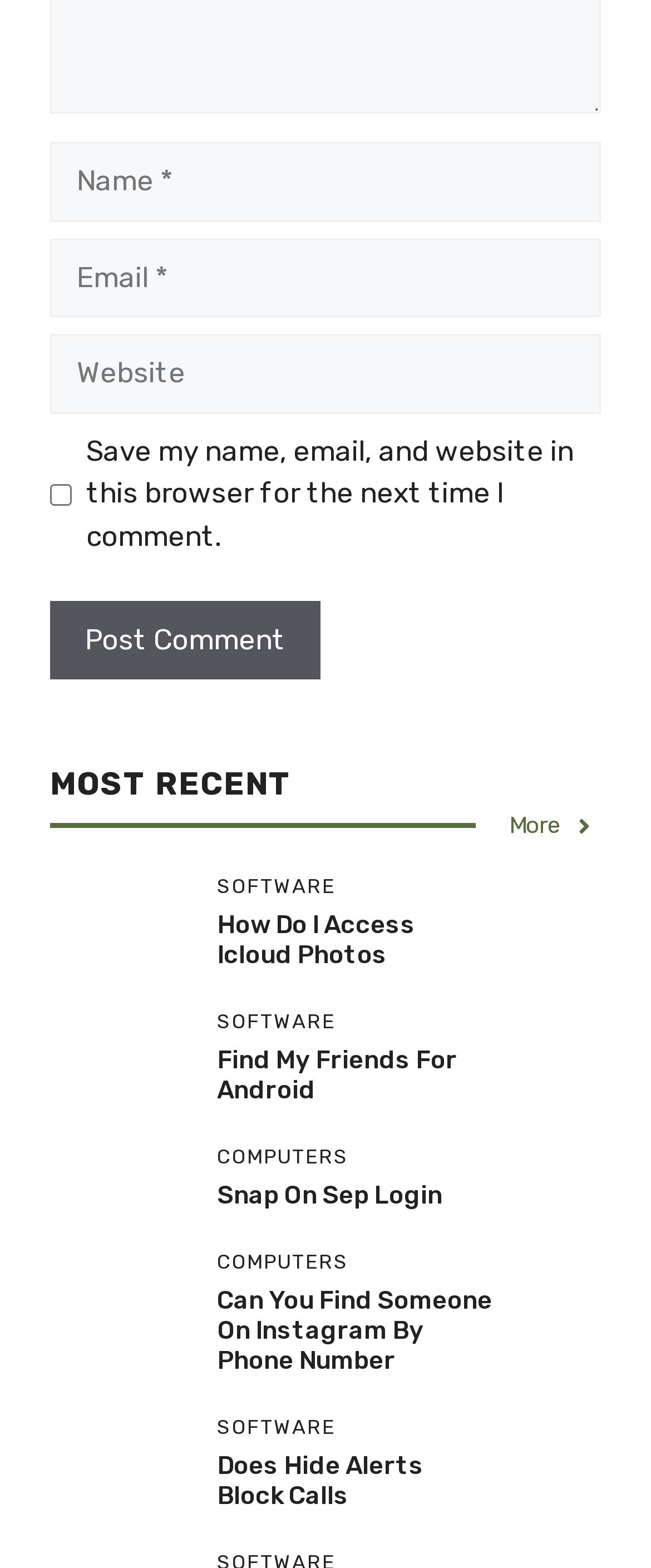Please find the bounding box coordinates for the clickable element needed to perform this instruction: "Click the How Do I Access Icloud Photos link".

[0.333, 0.58, 0.638, 0.619]